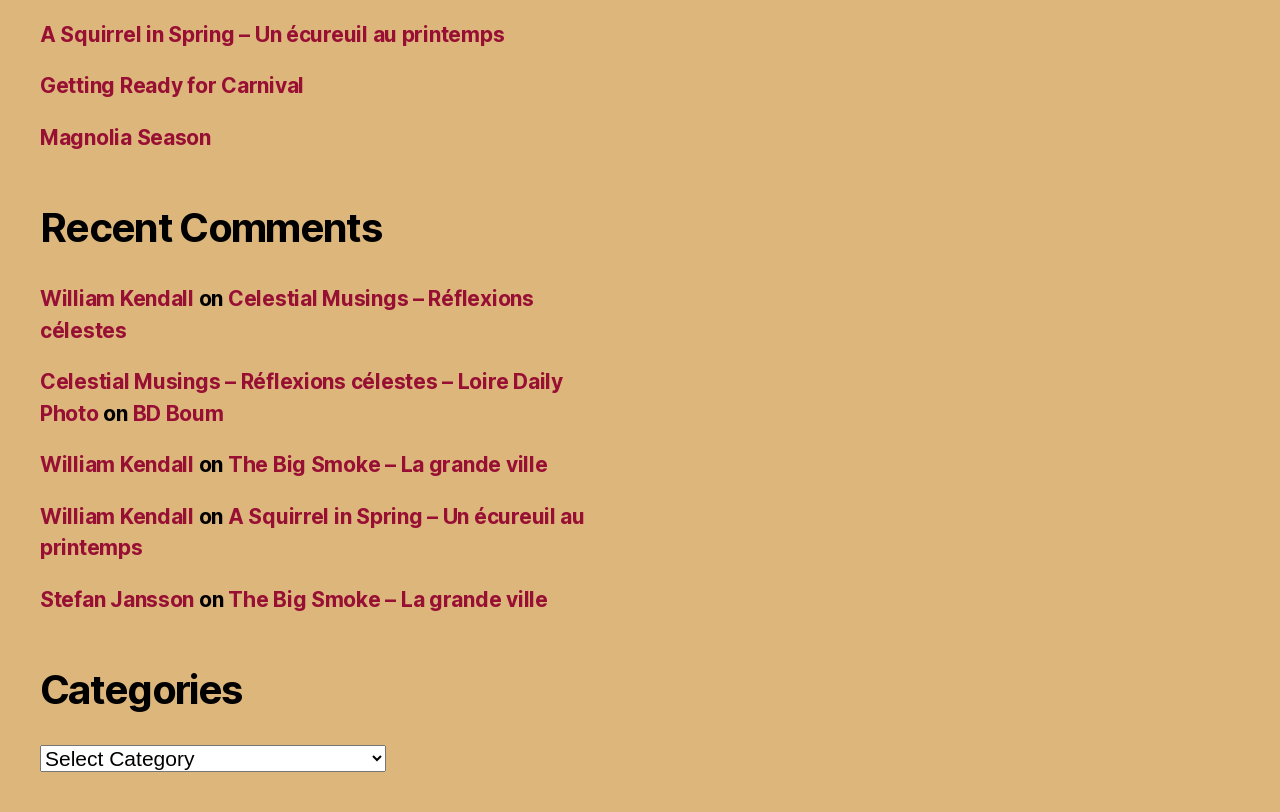Find the bounding box coordinates for the element described here: "Celestial Musings – Réflexions célestes".

[0.031, 0.353, 0.417, 0.422]